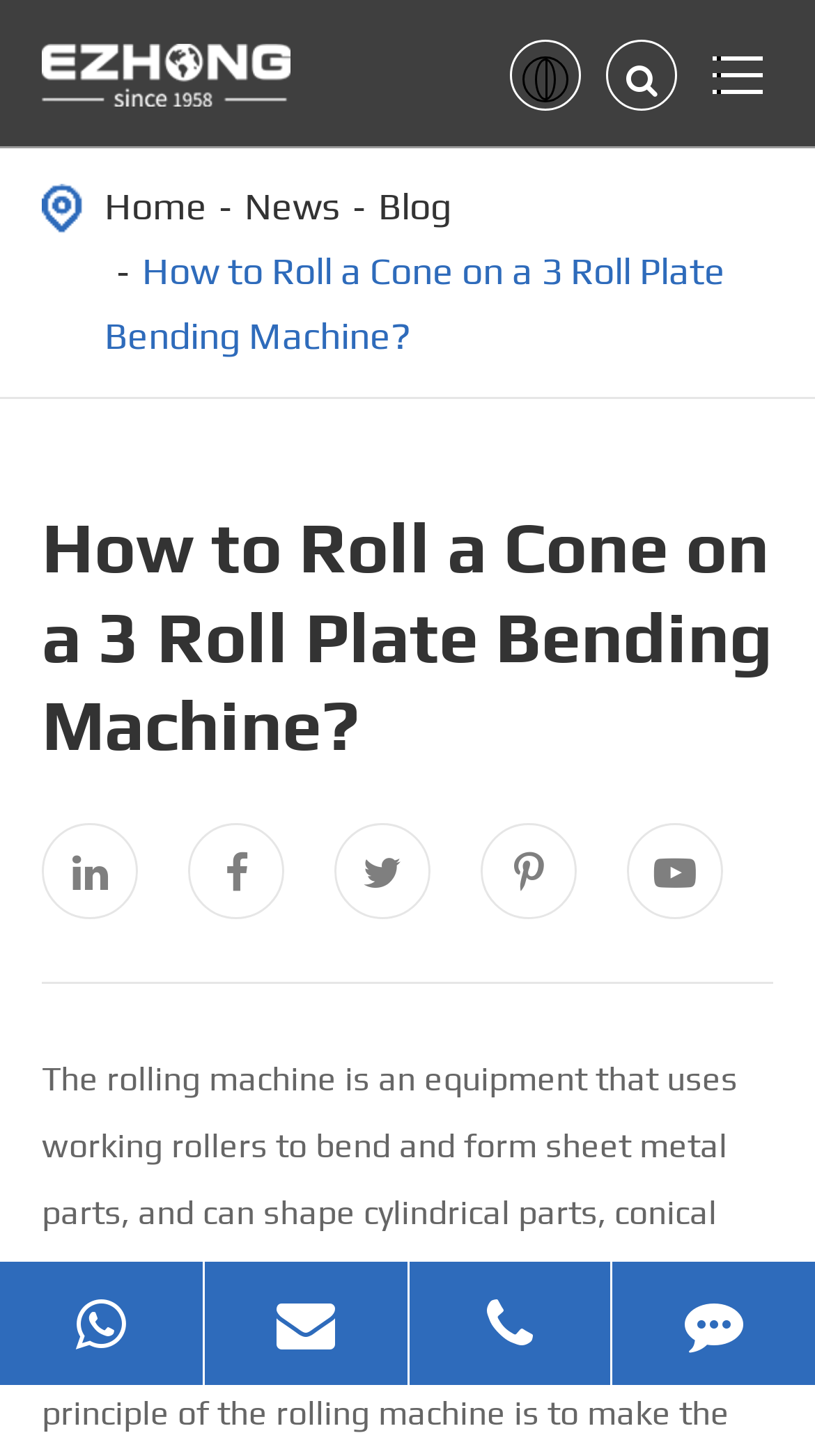What is the company name on the top left?
Using the image, give a concise answer in the form of a single word or short phrase.

Hubei Heavy Industry Equipment Co., LTD.